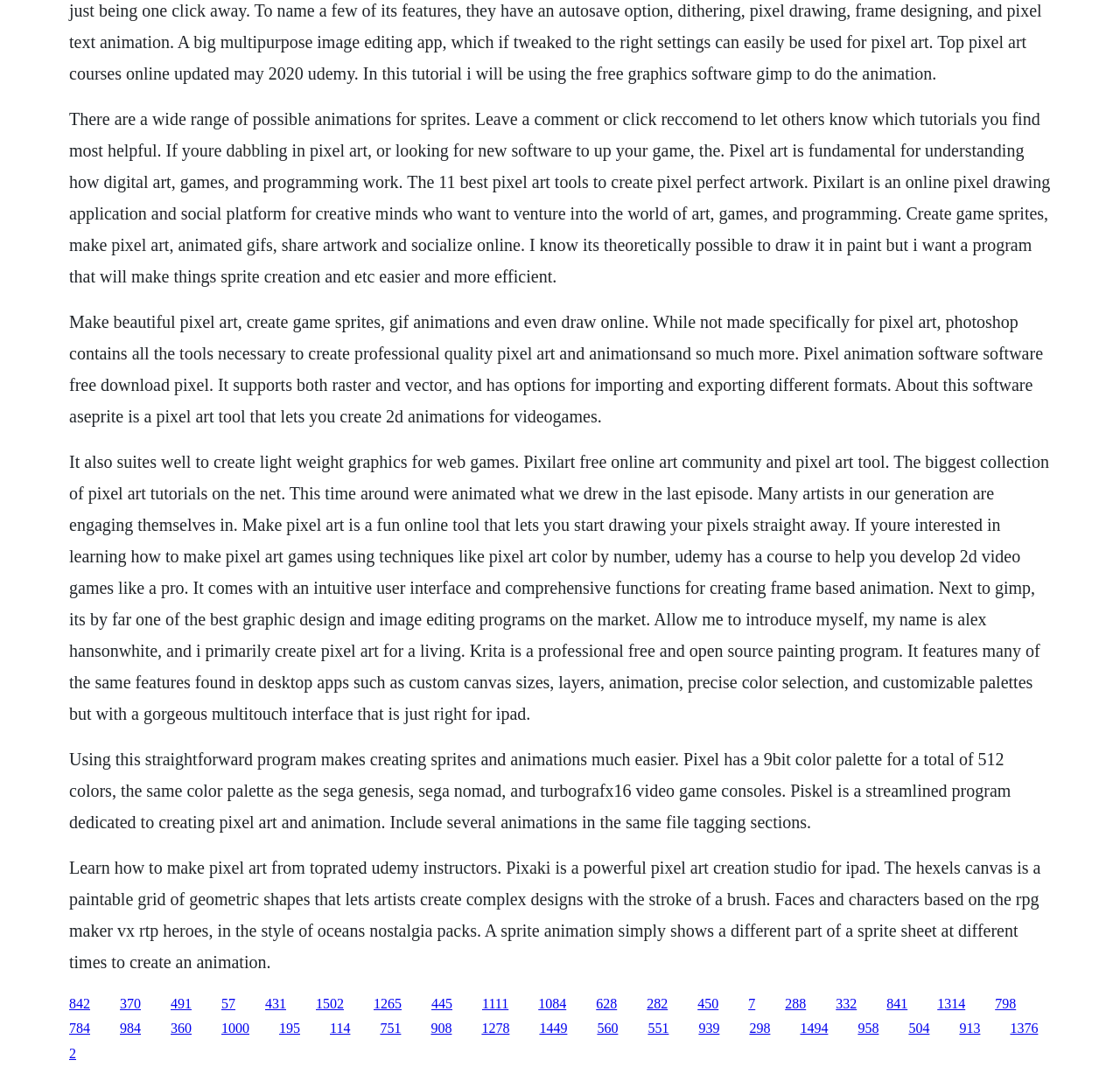Please determine the bounding box coordinates of the clickable area required to carry out the following instruction: "Click the link to use Piskel, a streamlined program dedicated to creating pixel art and animation". The coordinates must be four float numbers between 0 and 1, represented as [left, top, right, bottom].

[0.062, 0.698, 0.903, 0.774]